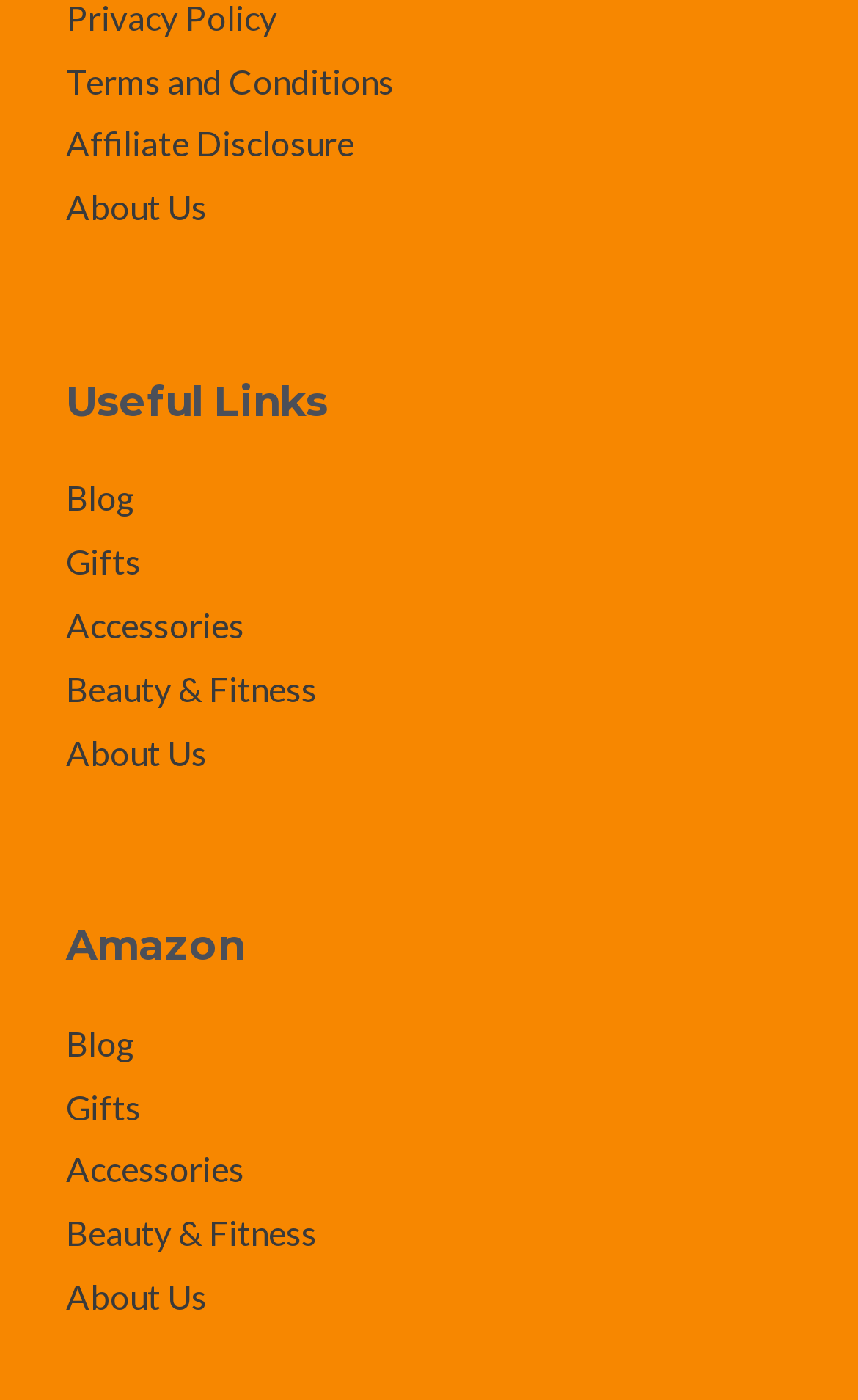Given the element description Accessories, predict the bounding box coordinates for the UI element in the webpage screenshot. The format should be (top-left x, top-left y, bottom-right x, bottom-right y), and the values should be between 0 and 1.

[0.077, 0.432, 0.285, 0.461]